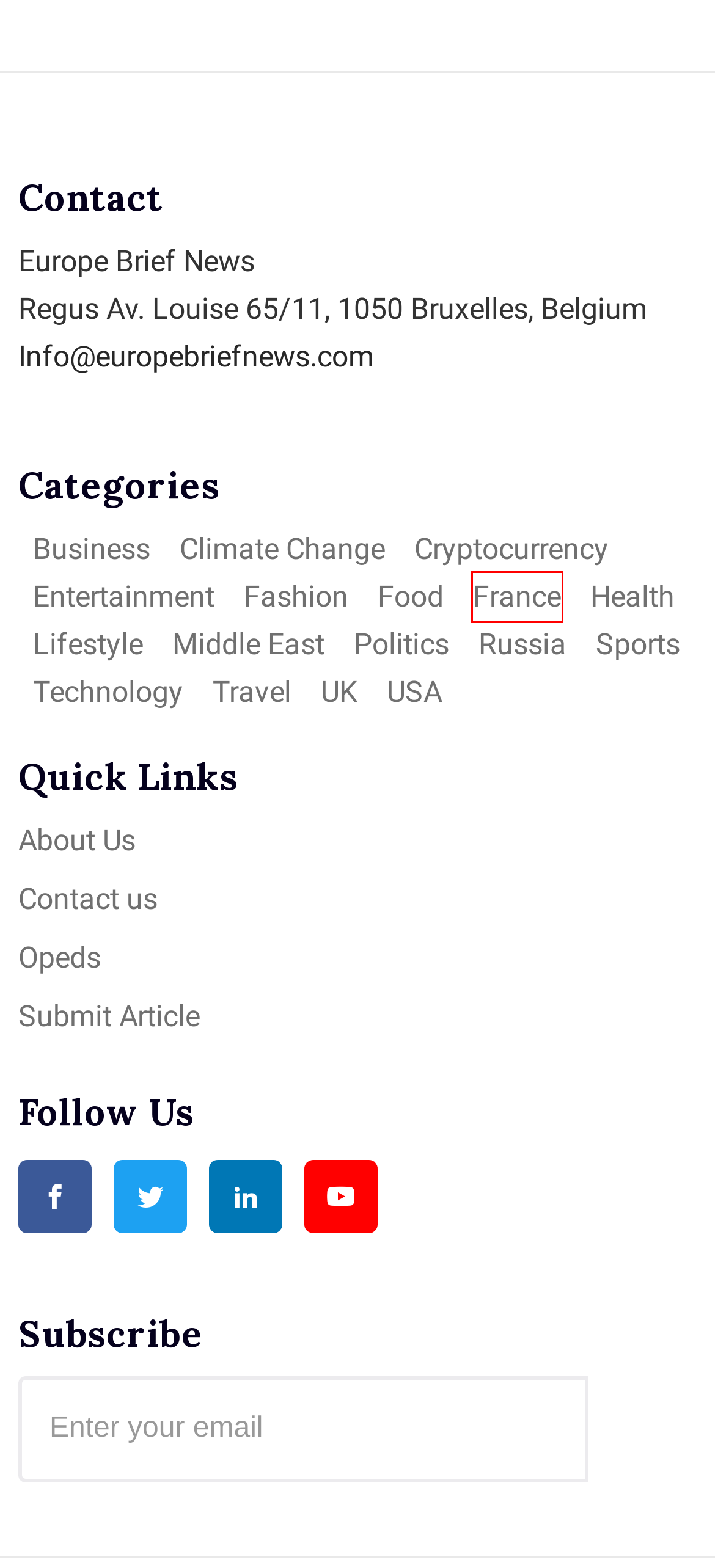Examine the screenshot of a webpage with a red bounding box around a UI element. Select the most accurate webpage description that corresponds to the new page after clicking the highlighted element. Here are the choices:
A. Cryptocurrency Archives - Europe Brief News
B. About Us - Europe Brief News
C. UK Archives - Europe Brief News
D. Fashion Archives - Europe Brief News
E. Submit Article - Europe Brief News
F. France Archives - Europe Brief News
G. Climate Change Archives - Europe Brief News
H. Travel Archives - Europe Brief News

F